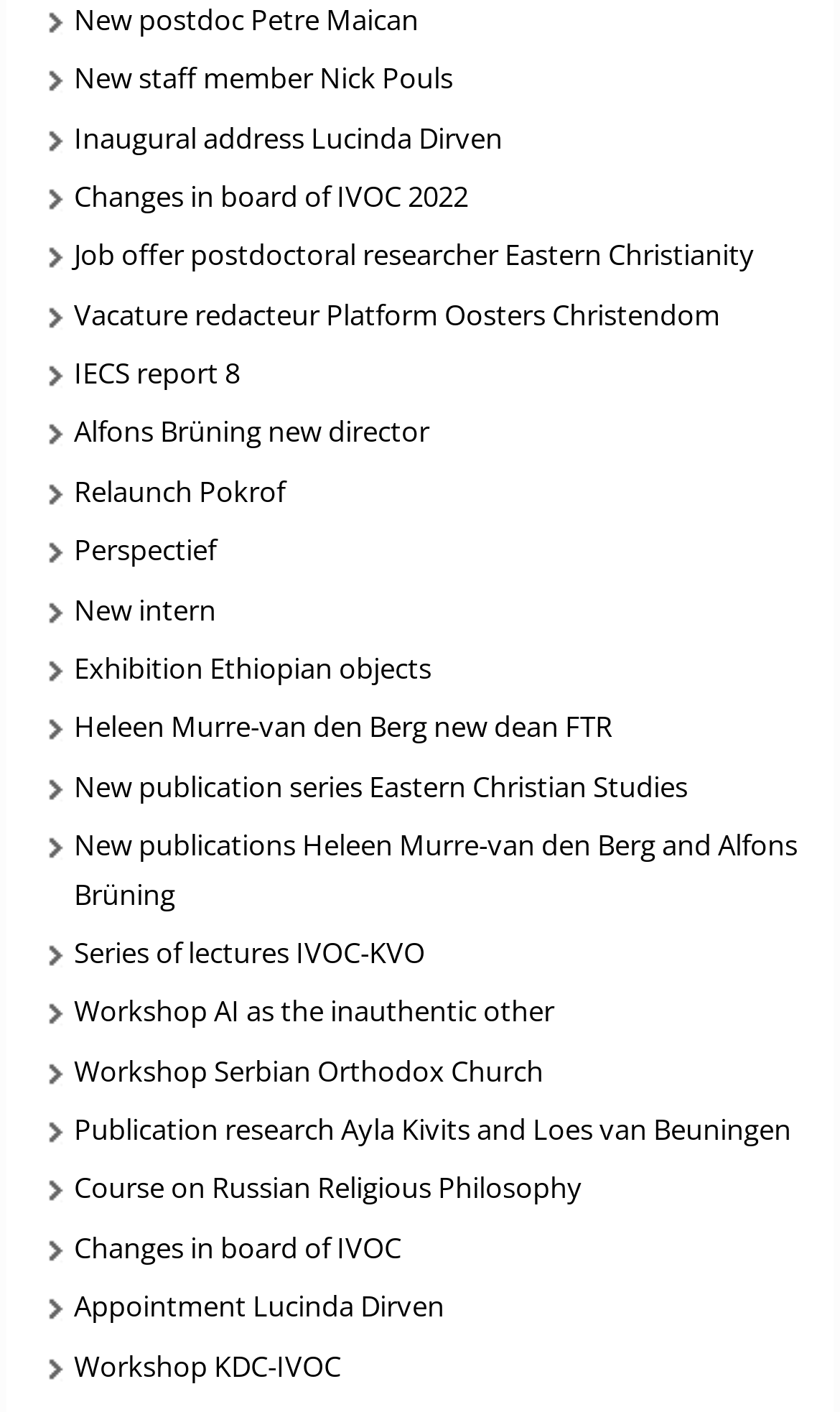Find the bounding box coordinates of the element to click in order to complete the given instruction: "Read about new staff member Nick Pouls."

[0.088, 0.038, 0.539, 0.073]